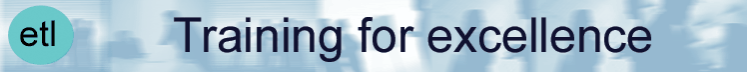Observe the image and answer the following question in detail: What is the font color of the phrase 'Training for excellence'?

The phrase 'Training for excellence' is presented in bold font, and the color of the font is dark blue, which provides a sense of professionalism and elegance to the design.